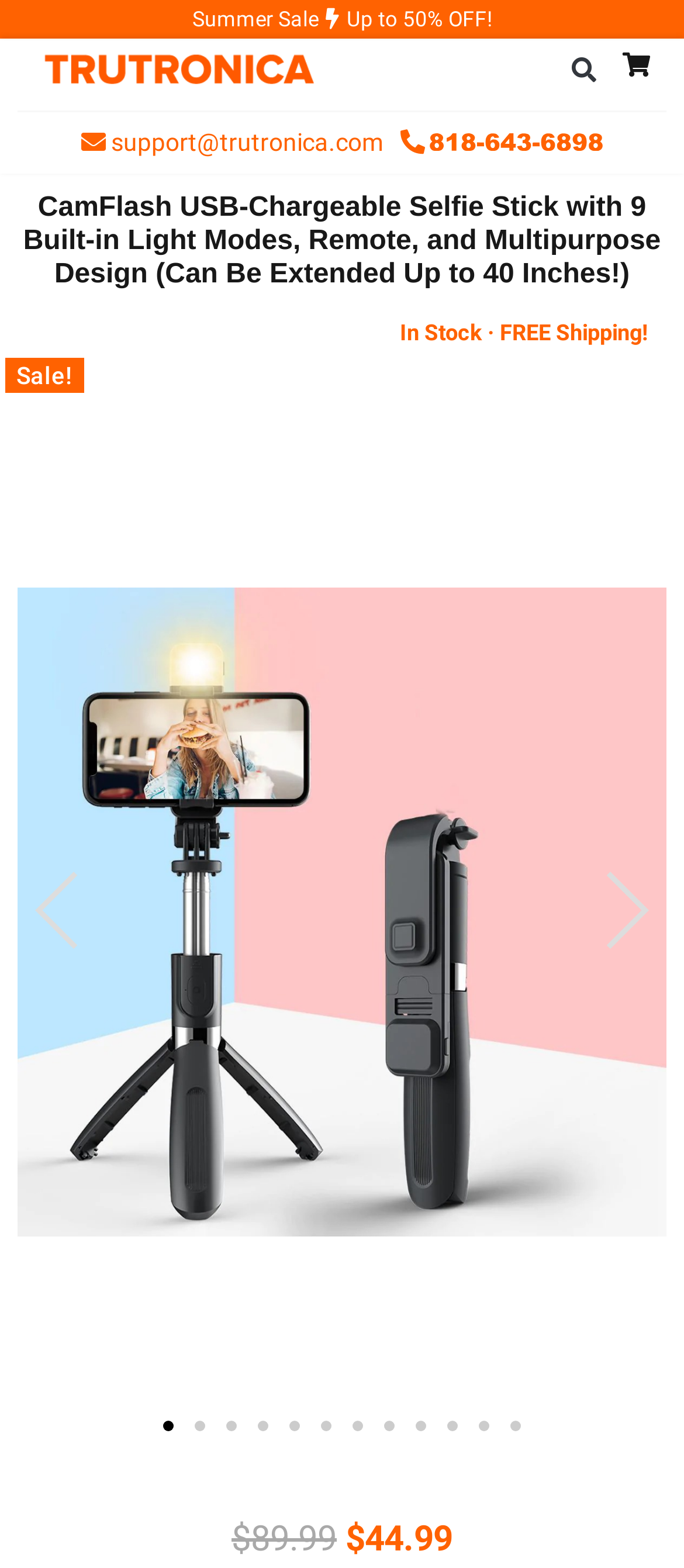Can you extract the primary headline text from the webpage?

CamFlash USB-Chargeable Selfie Stick with 9 Built-in Light Modes, Remote, and Multipurpose Design (Can Be Extended Up to 40 Inches!)